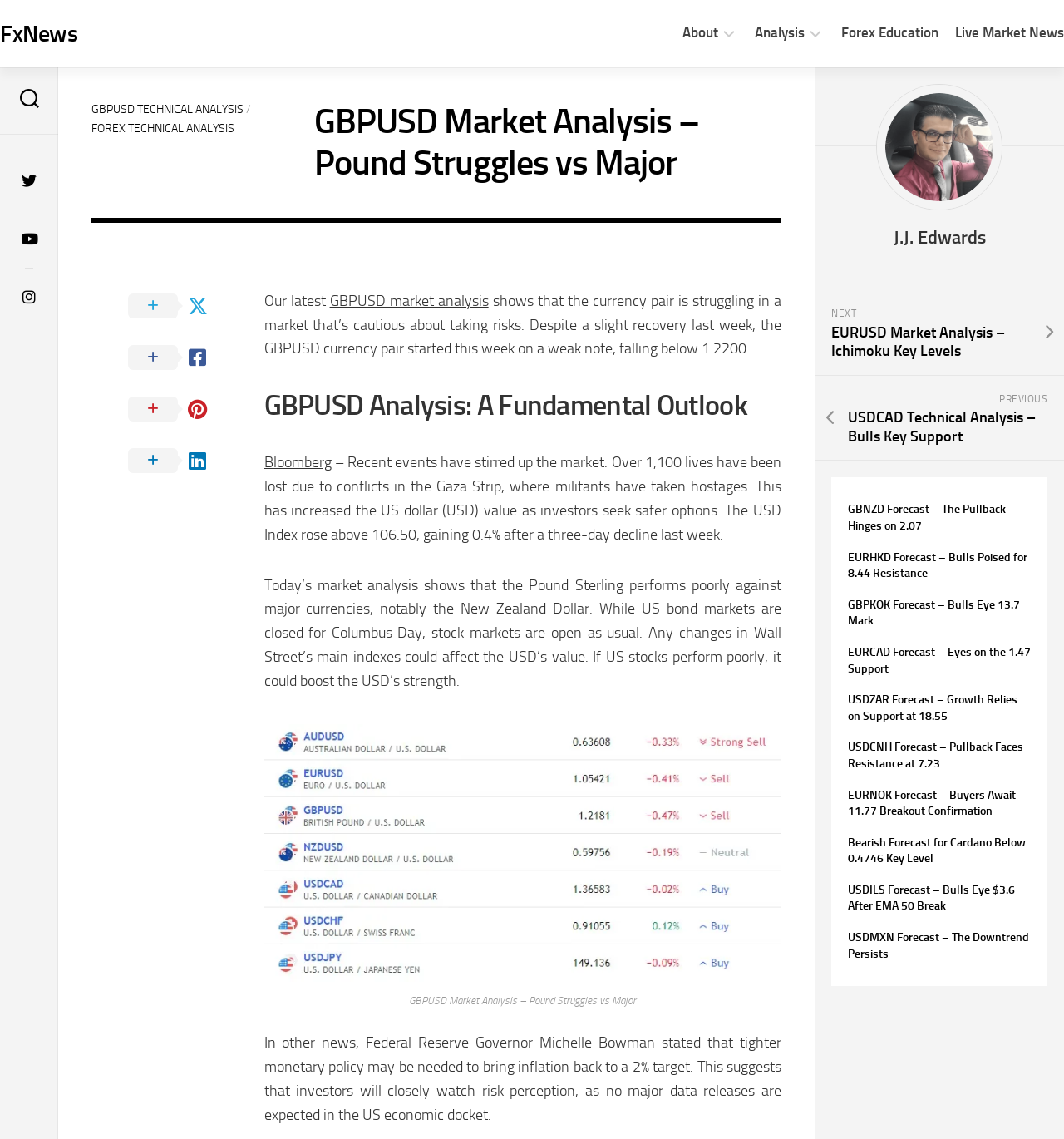Determine the bounding box coordinates of the clickable area required to perform the following instruction: "View the EURUSD Market Analysis". The coordinates should be represented as four float numbers between 0 and 1: [left, top, right, bottom].

[0.766, 0.255, 1.0, 0.33]